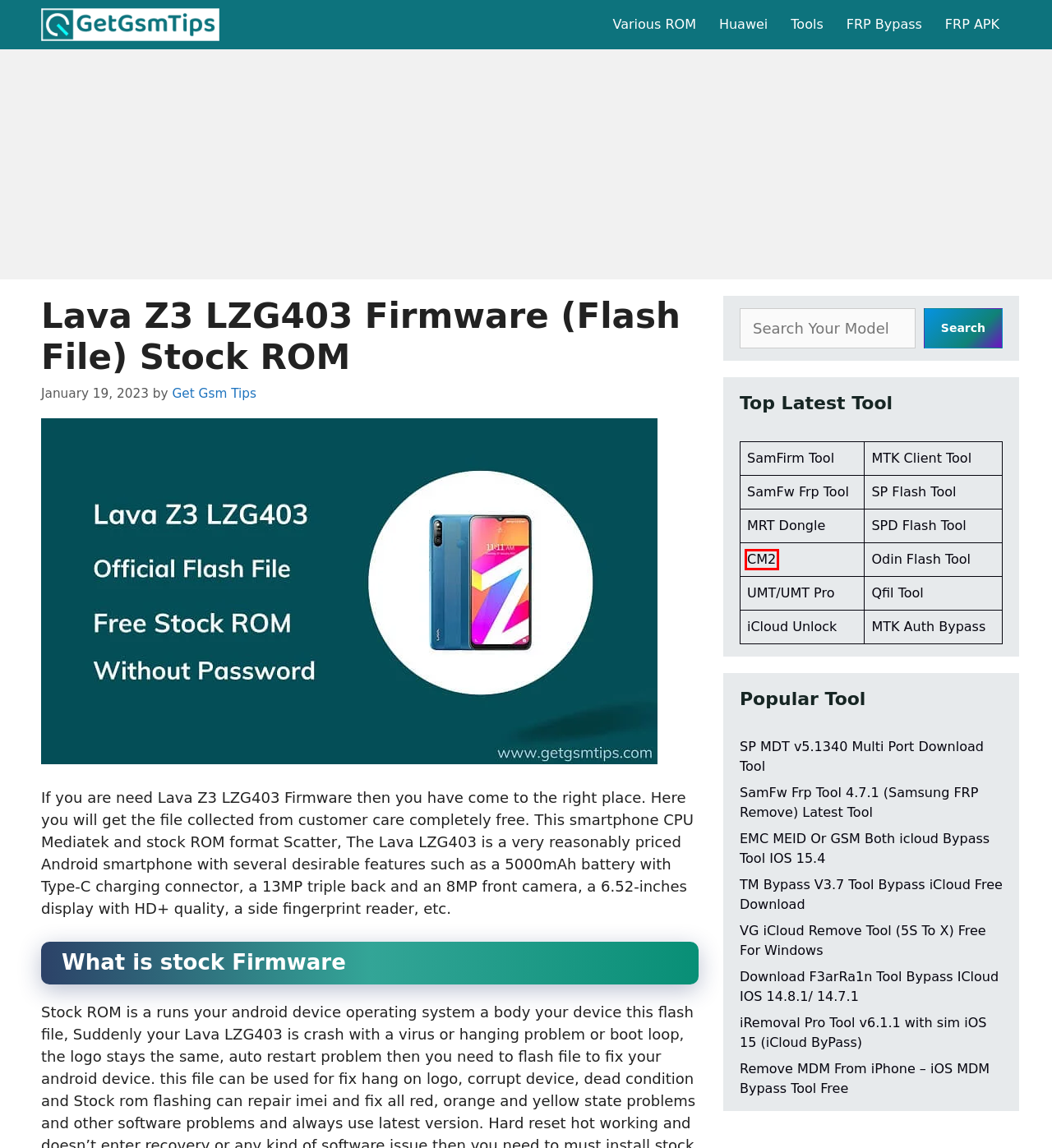With the provided screenshot showing a webpage and a red bounding box, determine which webpage description best fits the new page that appears after clicking the element inside the red box. Here are the options:
A. Download SPD Flash Tool (All versions) For Spreadtrum Flash tool
B. QFIL Tool - Download Qualcomm QFIL Flash Tool Latest Version
C. Download MCT MediaTek Bypass Tool | New MTK Auth Bypass Tool
D. Download SamFirm Tool V3.3 Free FRP Remove Tool 2023
E. MTK Client Tool V5.2 Free Download Best GSM Tool
F. SP MDT v5.1340 Multi Port Download Tool | Get Gsm Tips
G. CM2
H. Android Tools

G